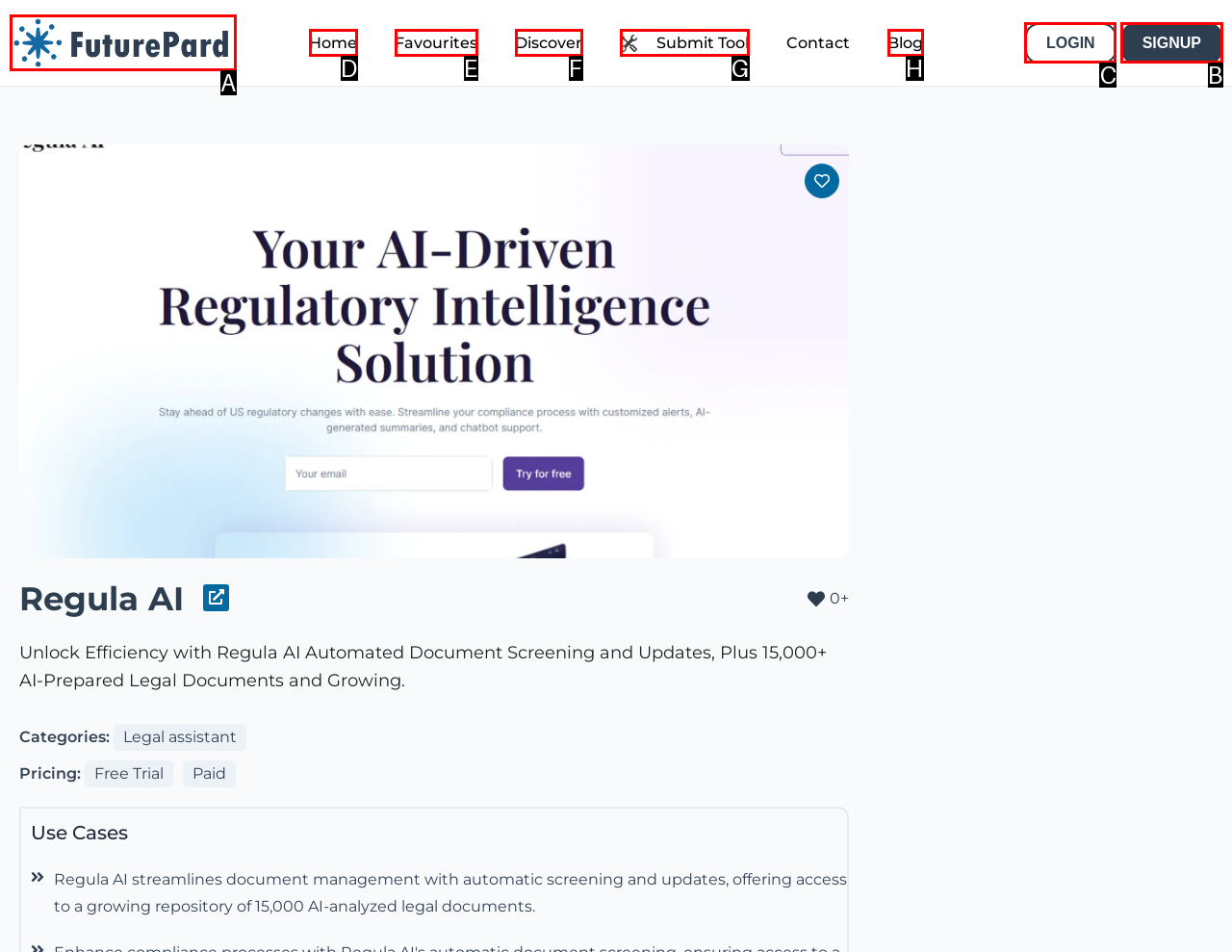Select the HTML element that should be clicked to accomplish the task: login to account Reply with the corresponding letter of the option.

C